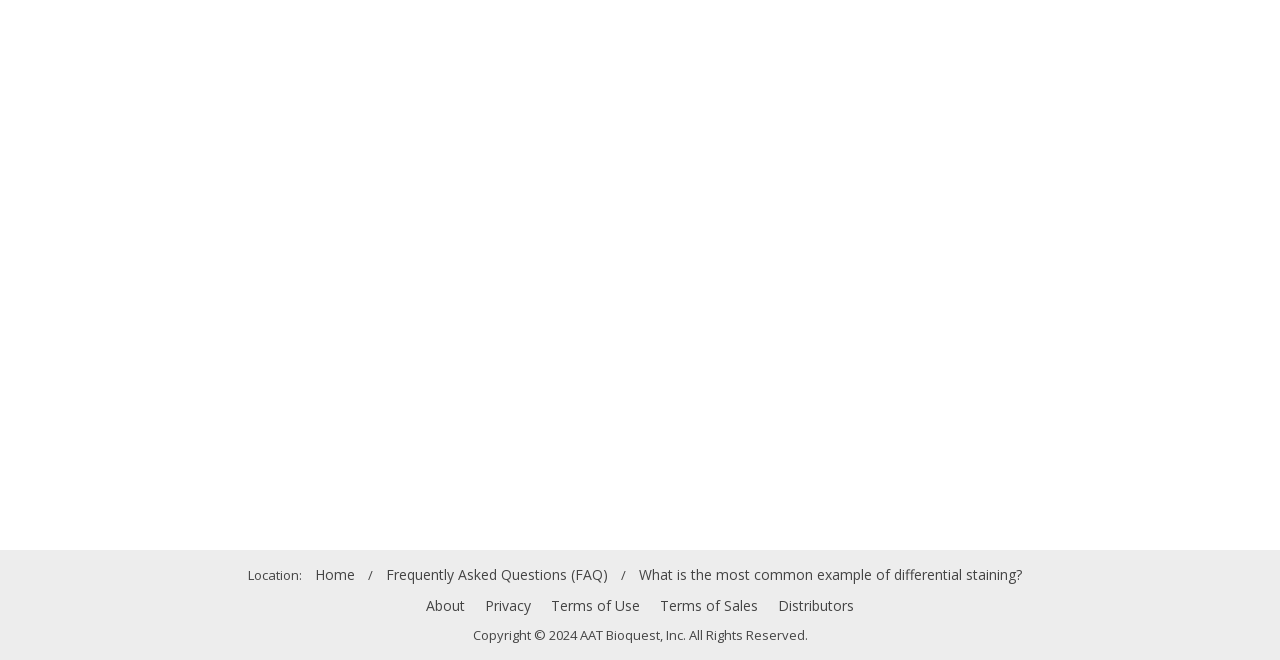Please determine the bounding box coordinates of the element to click on in order to accomplish the following task: "Click the 'Mail' button". Ensure the coordinates are four float numbers ranging from 0 to 1, i.e., [left, top, right, bottom].

None